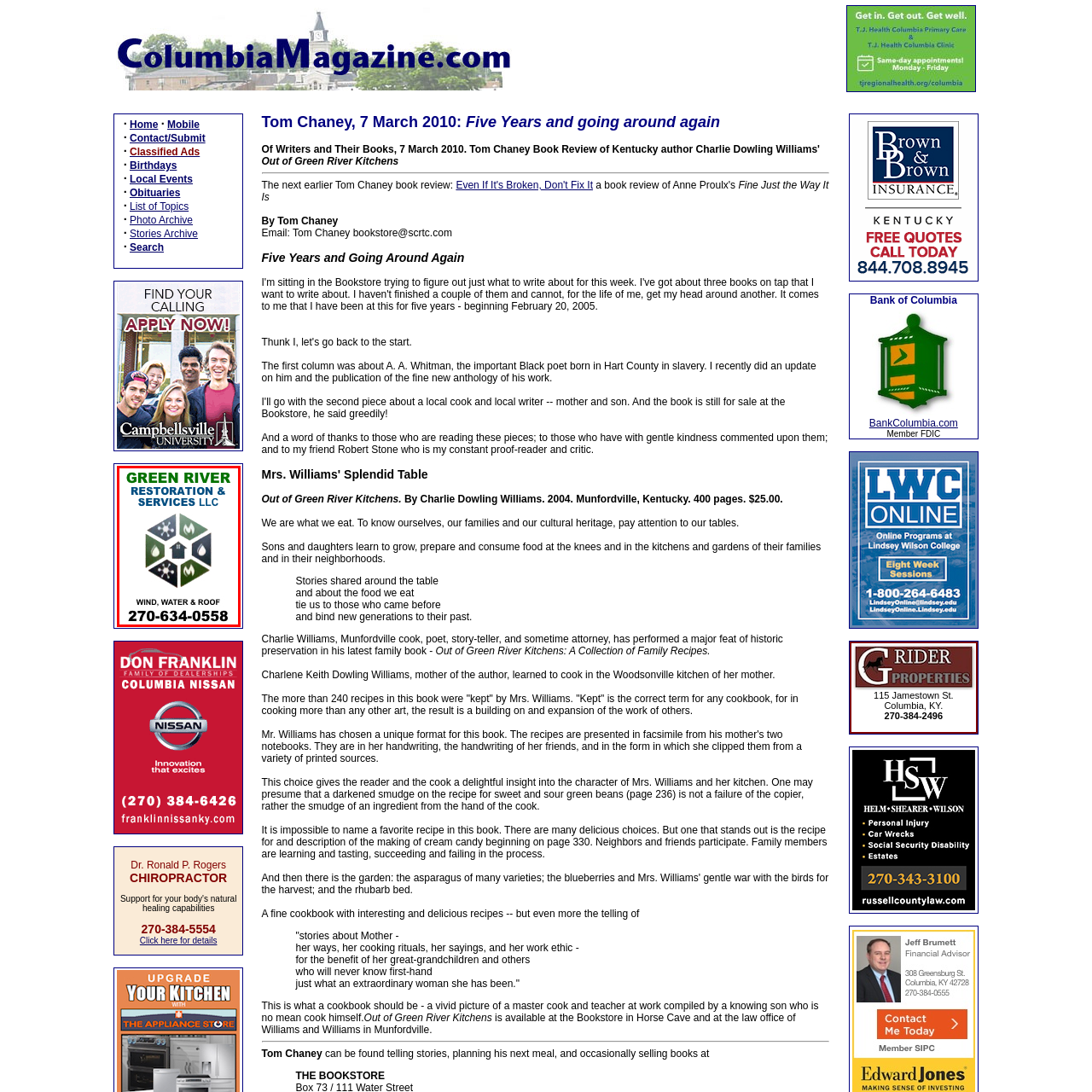Analyze the image highlighted by the red bounding box and give a one-word or phrase answer to the query: What are the primary services offered?

WIND, WATER & ROOF